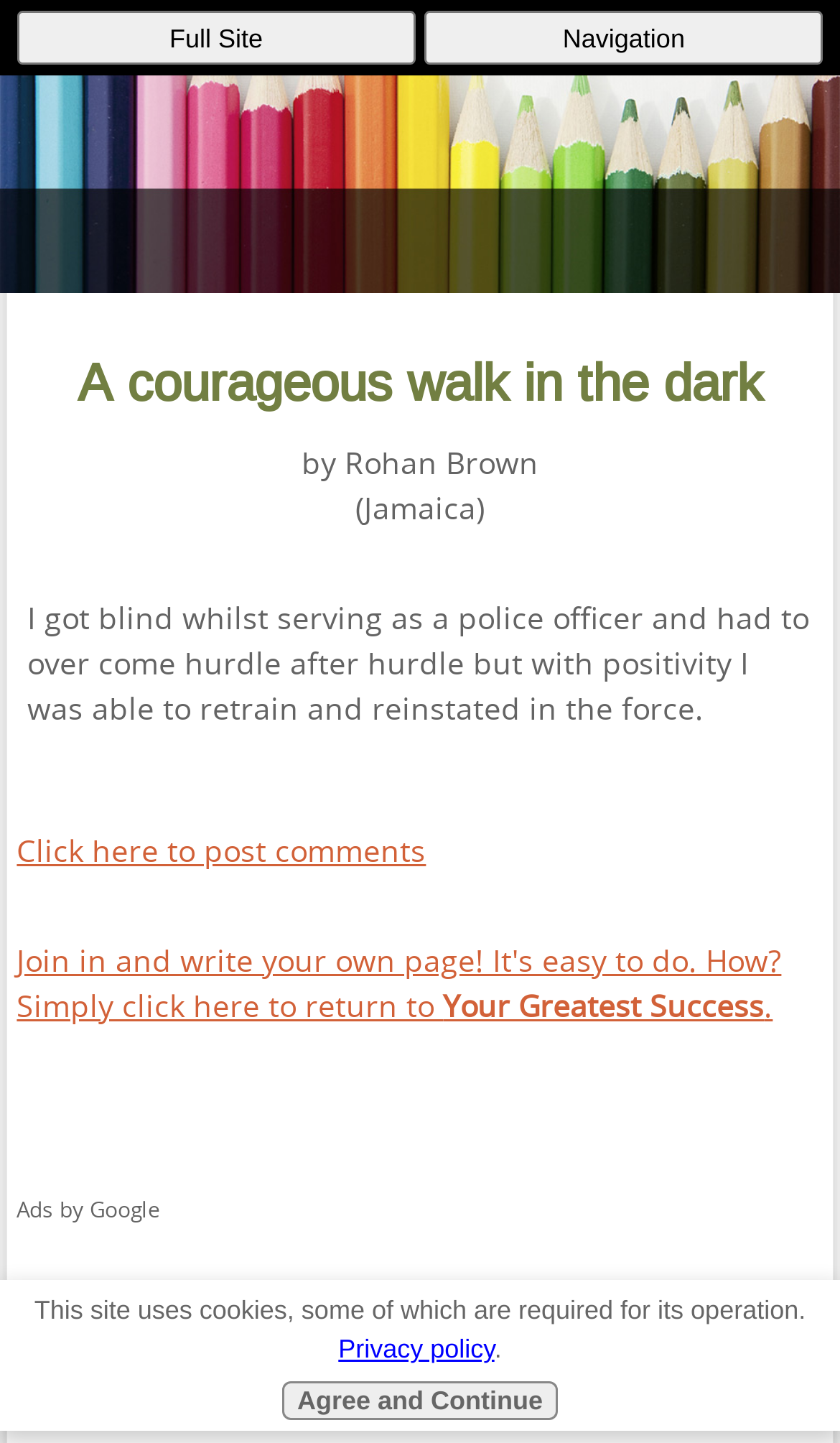What is the purpose of the webpage?
Refer to the image and provide a one-word or short phrase answer.

Share a personal story